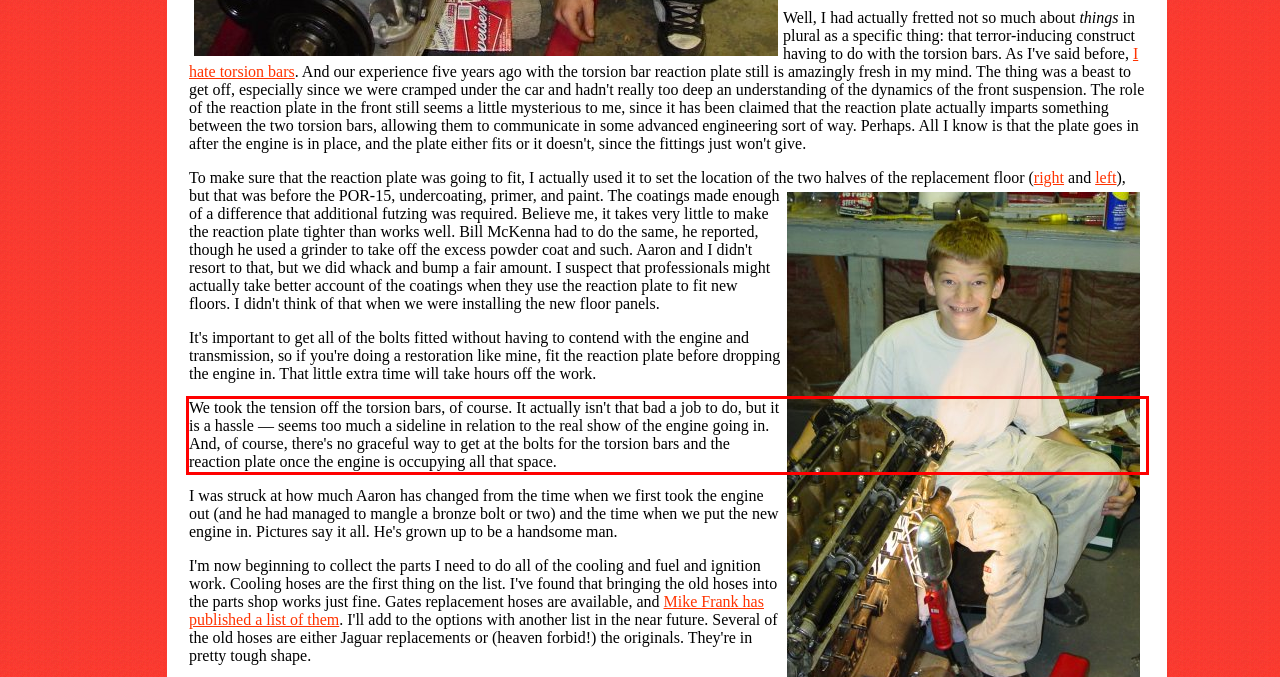Given a screenshot of a webpage with a red bounding box, extract the text content from the UI element inside the red bounding box.

We took the tension off the torsion bars, of course. It actually isn't that bad a job to do, but it is a hassle — seems too much a sideline in relation to the real show of the engine going in. And, of course, there's no graceful way to get at the bolts for the torsion bars and the reaction plate once the engine is occupying all that space.